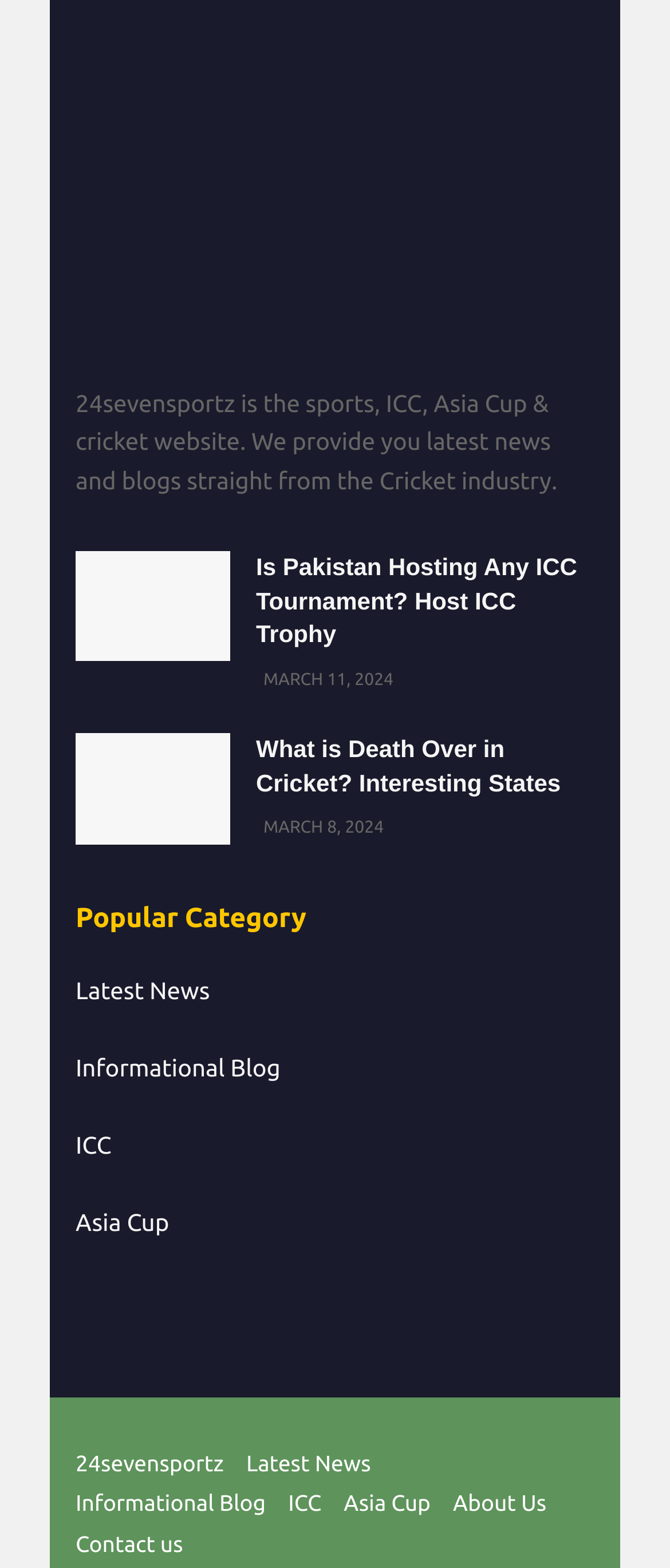Please identify the bounding box coordinates of the area I need to click to accomplish the following instruction: "Go to 'Latest News'".

[0.113, 0.623, 0.313, 0.641]